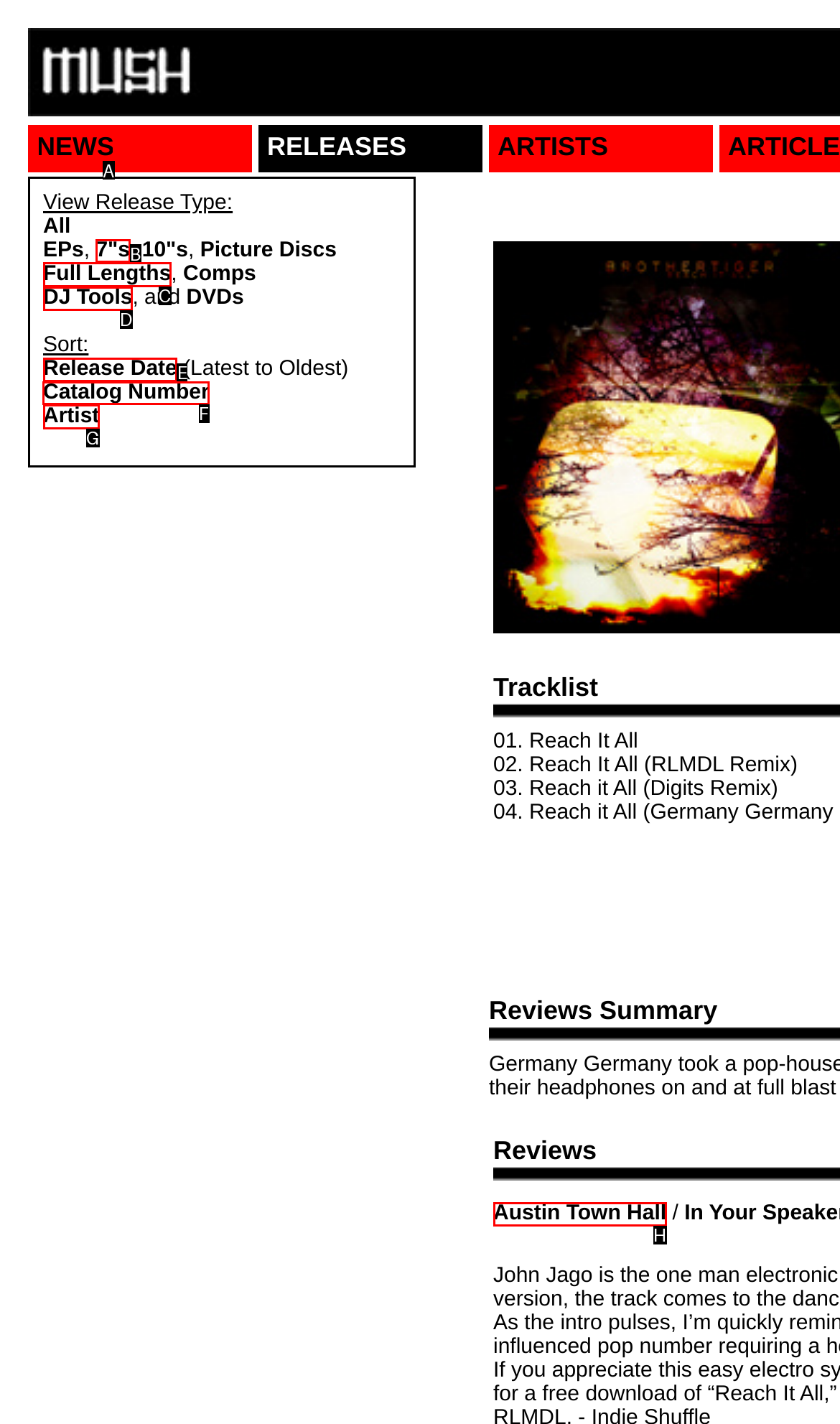Tell me which element should be clicked to achieve the following objective: View releases sorted by Catalog Number
Reply with the letter of the correct option from the displayed choices.

F